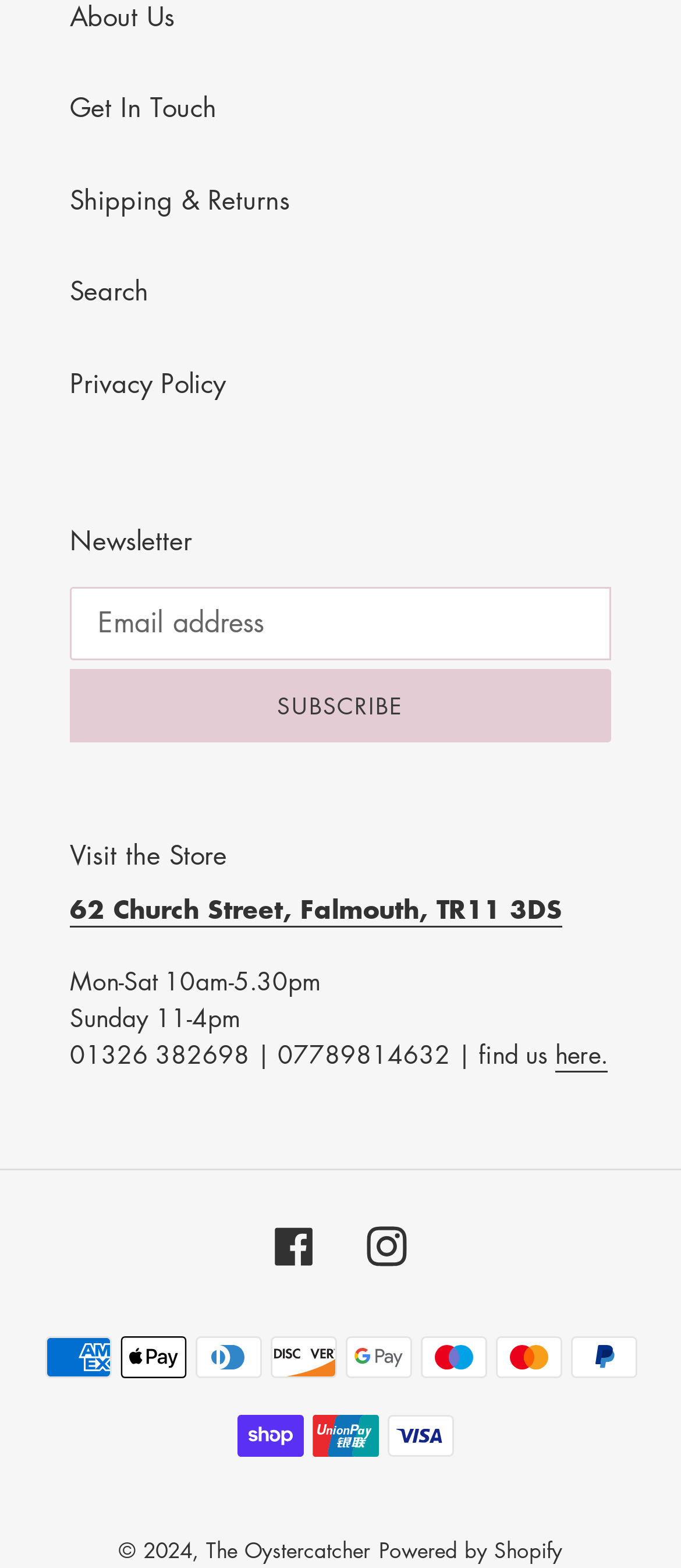Kindly provide the bounding box coordinates of the section you need to click on to fulfill the given instruction: "Follow the store on Facebook".

[0.403, 0.78, 0.462, 0.808]